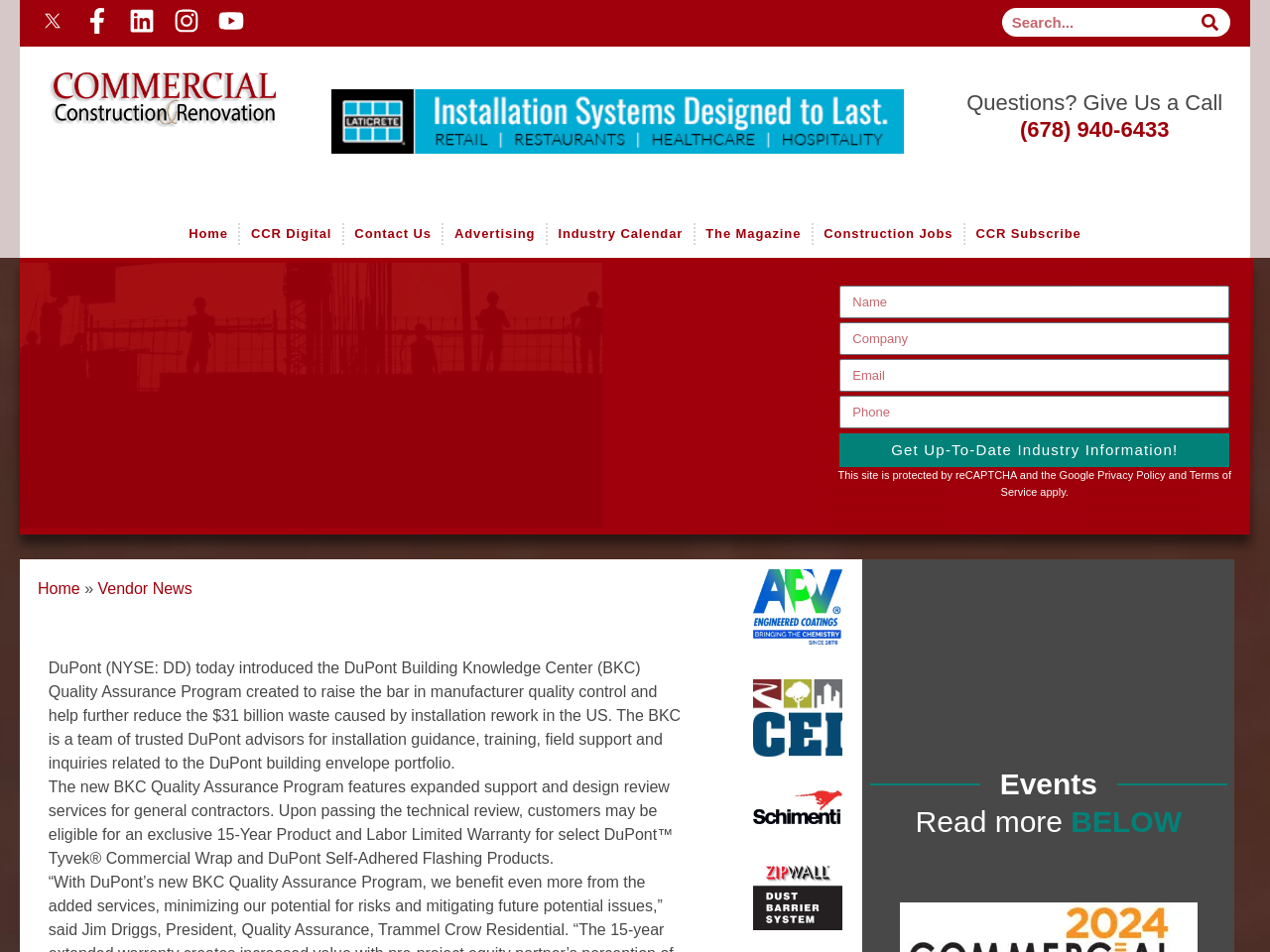Locate the bounding box coordinates of the element that needs to be clicked to carry out the instruction: "Read more about DuPont's product". The coordinates should be given as four float numbers ranging from 0 to 1, i.e., [left, top, right, bottom].

[0.484, 0.283, 0.632, 0.548]